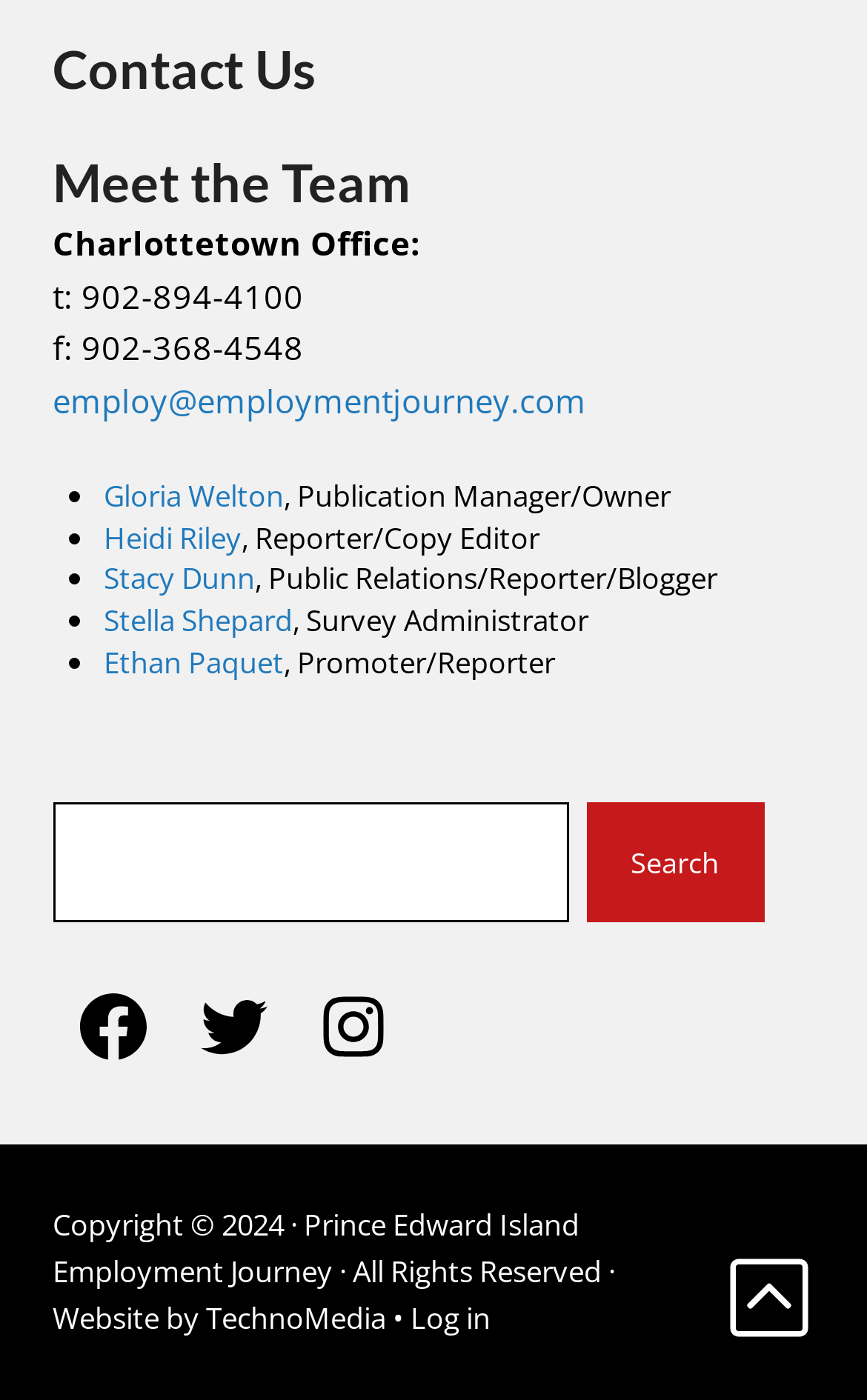Identify the bounding box coordinates of the clickable region necessary to fulfill the following instruction: "View health related articles". The bounding box coordinates should be four float numbers between 0 and 1, i.e., [left, top, right, bottom].

None